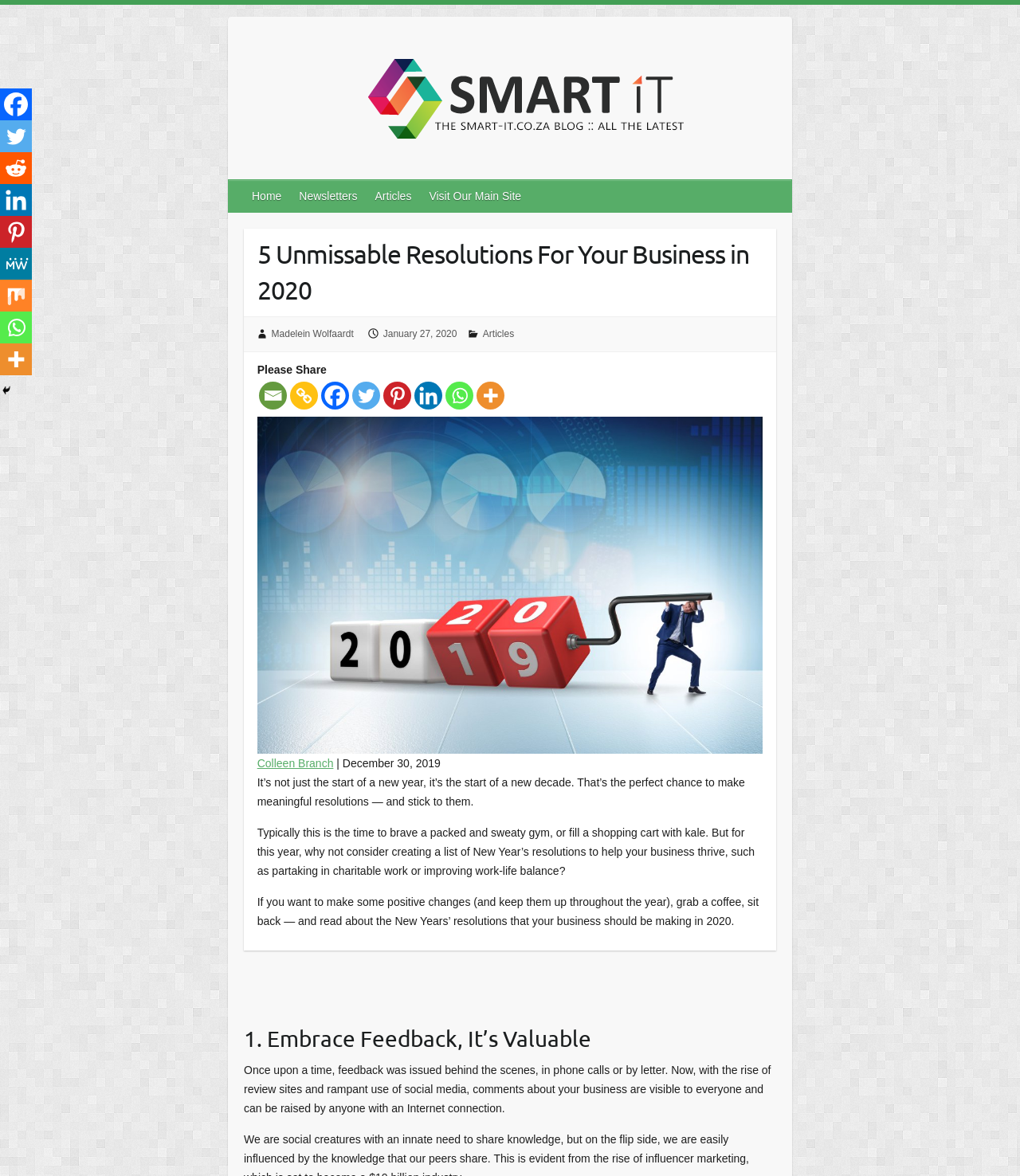Specify the bounding box coordinates for the region that must be clicked to perform the given instruction: "Read the author's bio 'Madelein Wolfaardt'".

[0.266, 0.279, 0.347, 0.288]